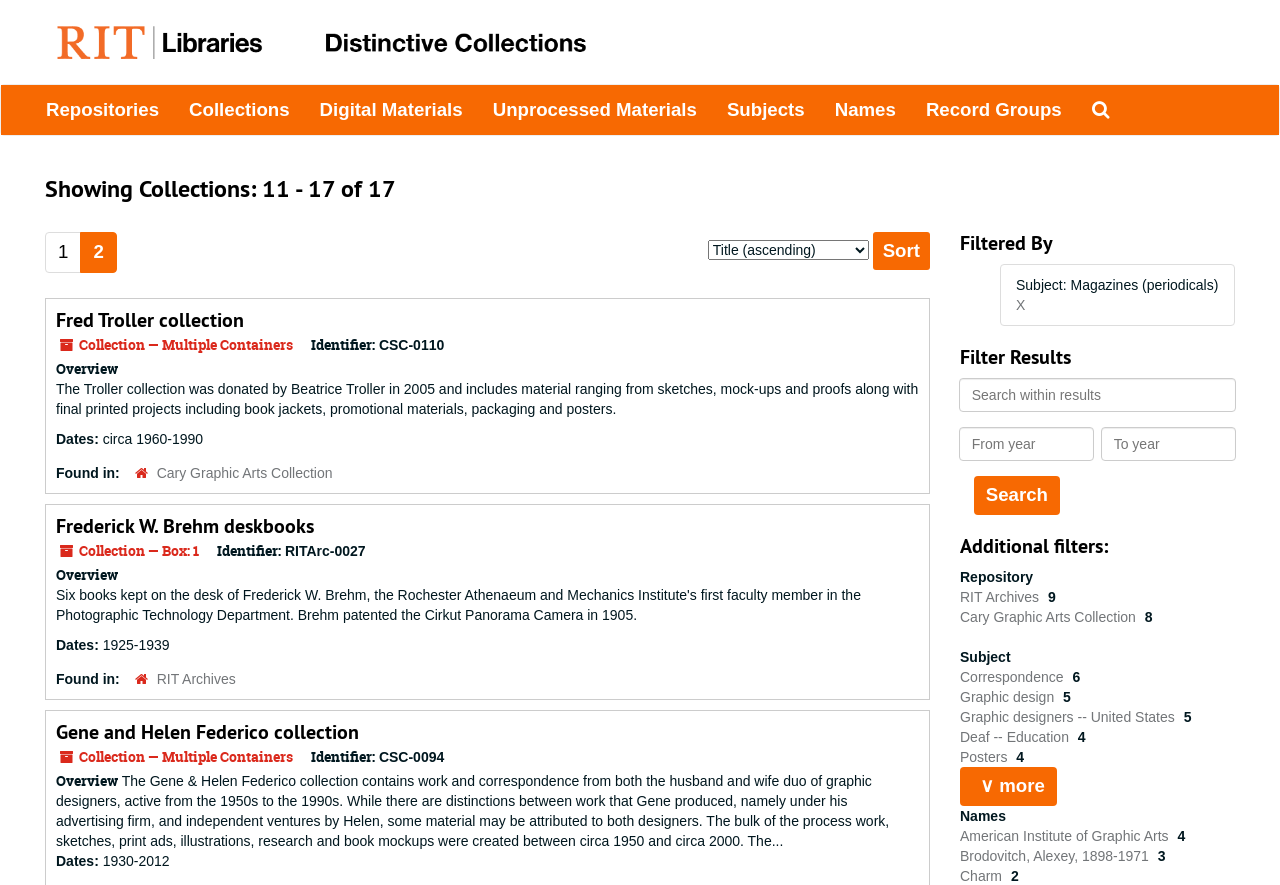Locate the bounding box coordinates of the element to click to perform the following action: 'Sort the collections'. The coordinates should be given as four float values between 0 and 1, in the form of [left, top, right, bottom].

[0.682, 0.263, 0.727, 0.306]